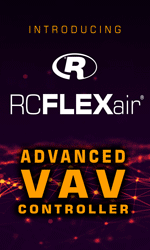Using the information in the image, give a detailed answer to the following question: What is the focus of the advertisement?

The logo and product name are clearly displayed, emphasizing the focus on advanced control solutions for smart buildings, which is the main theme of the advertisement.